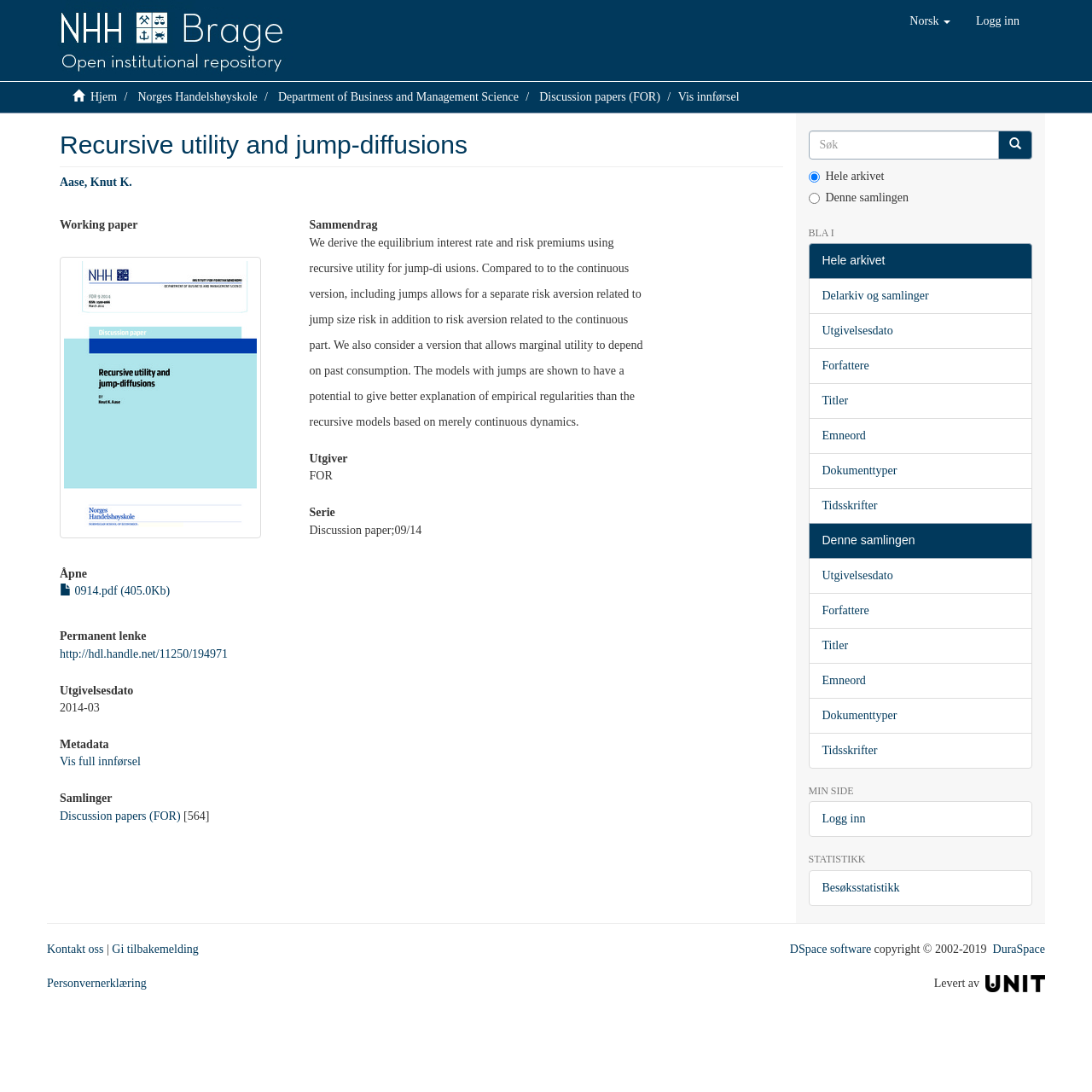Please find the bounding box coordinates of the element that must be clicked to perform the given instruction: "View full metadata". The coordinates should be four float numbers from 0 to 1, i.e., [left, top, right, bottom].

[0.055, 0.692, 0.129, 0.703]